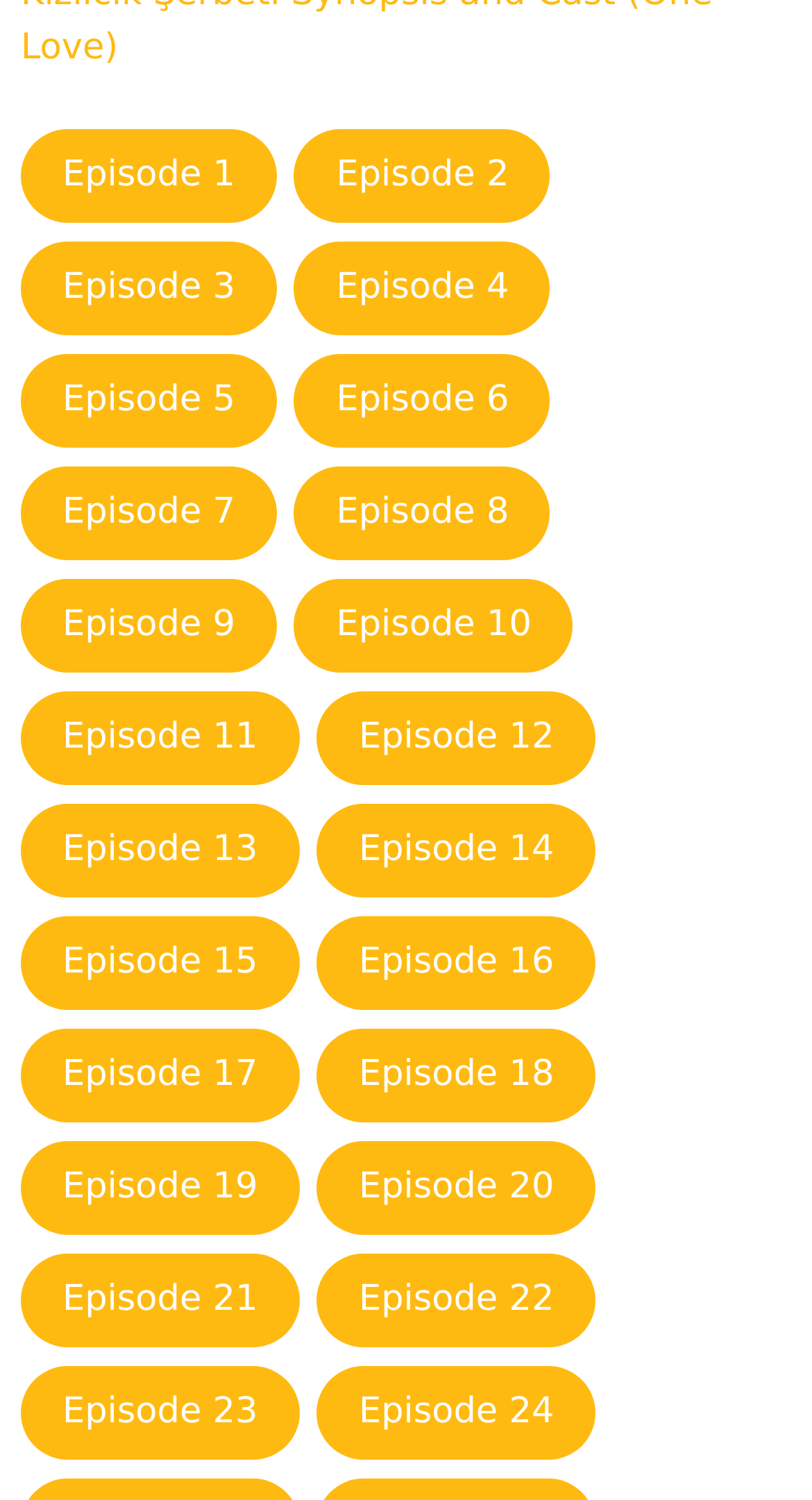Please determine the bounding box coordinates of the element to click in order to execute the following instruction: "go to Episode 20". The coordinates should be four float numbers between 0 and 1, specified as [left, top, right, bottom].

[0.391, 0.76, 0.734, 0.823]